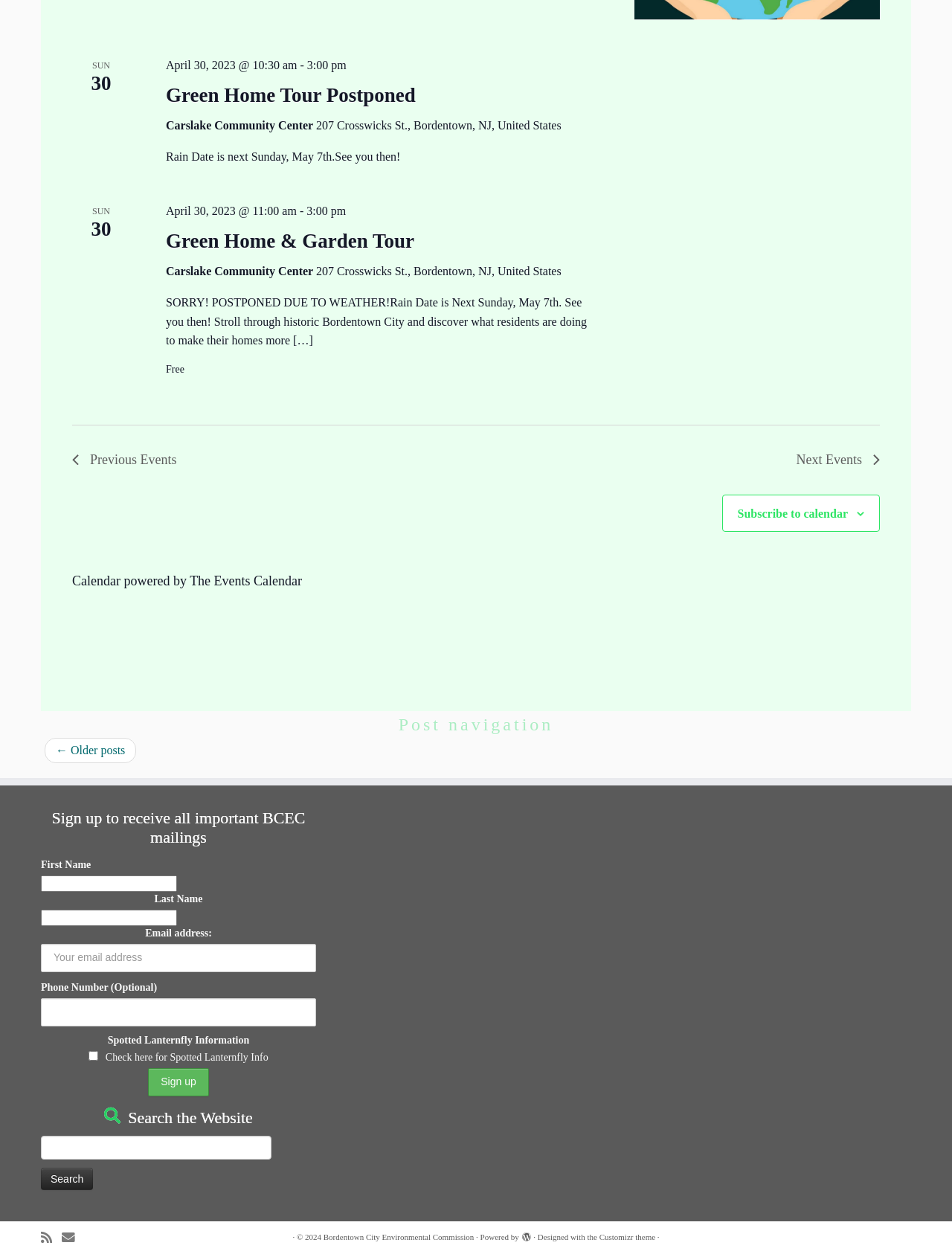What is the date of the Green Home Tour?
Identify the answer in the screenshot and reply with a single word or phrase.

April 30, 2023